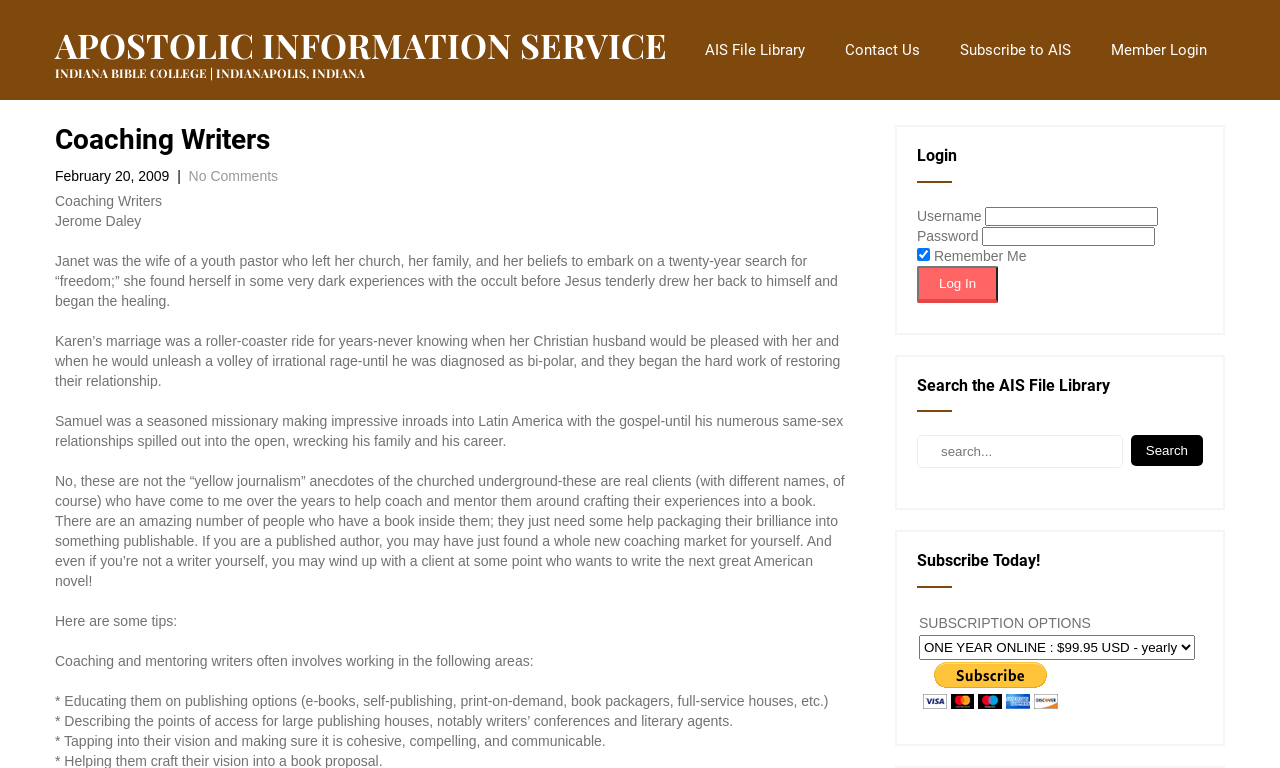Provide the bounding box coordinates of the HTML element this sentence describes: "No Comments". The bounding box coordinates consist of four float numbers between 0 and 1, i.e., [left, top, right, bottom].

[0.147, 0.218, 0.217, 0.239]